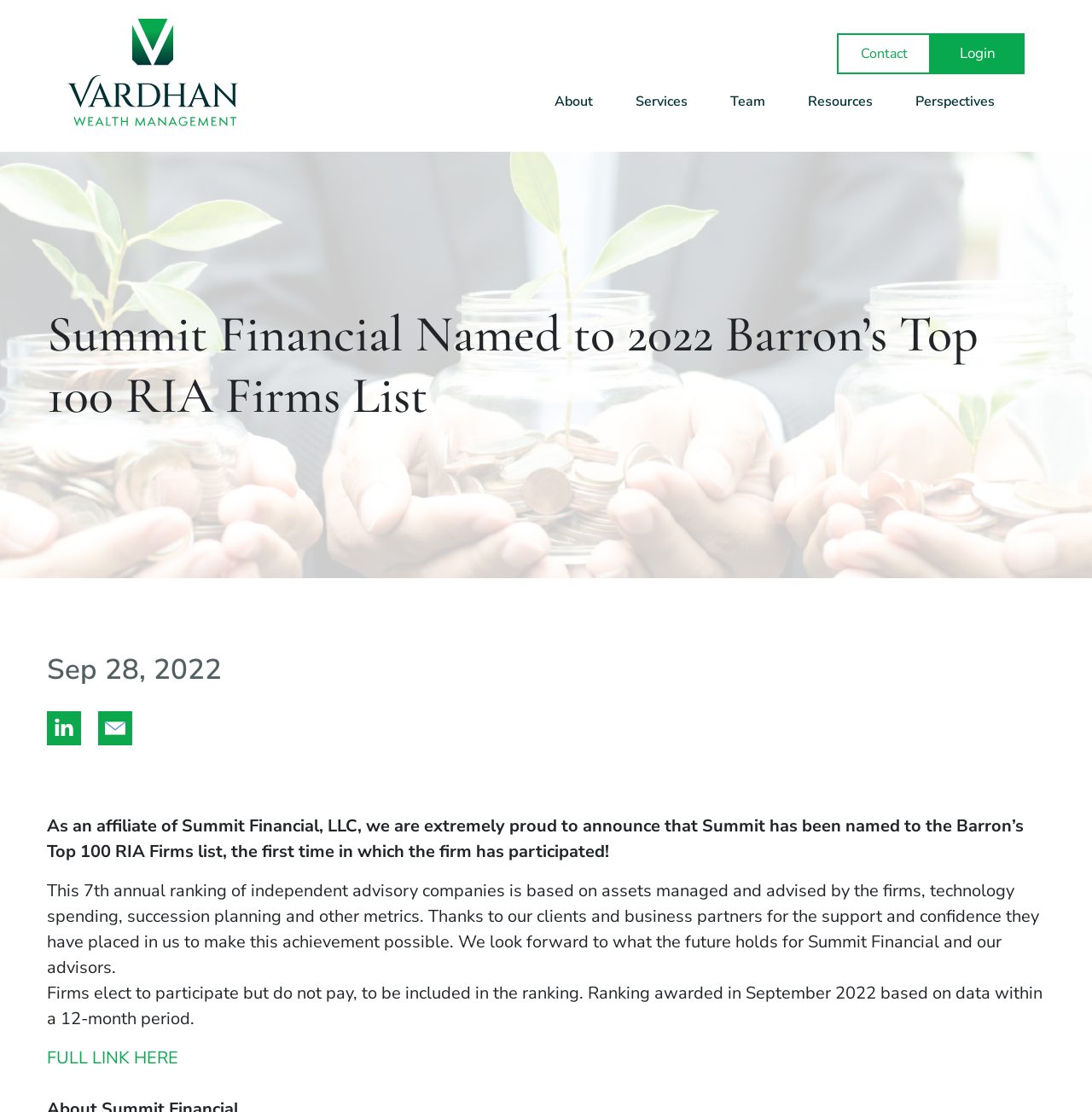Answer the question with a brief word or phrase:
What is the ranking of Summit Financial?

Top 100 RIA Firms